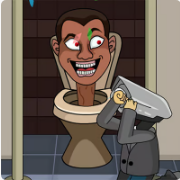What is the environment of the game?
Make sure to answer the question with a detailed and comprehensive explanation.

The game takes place in a whimsical bathroom-themed environment, which is captured by the engaging artwork, inviting players to solve puzzles in a fun and creative setting.